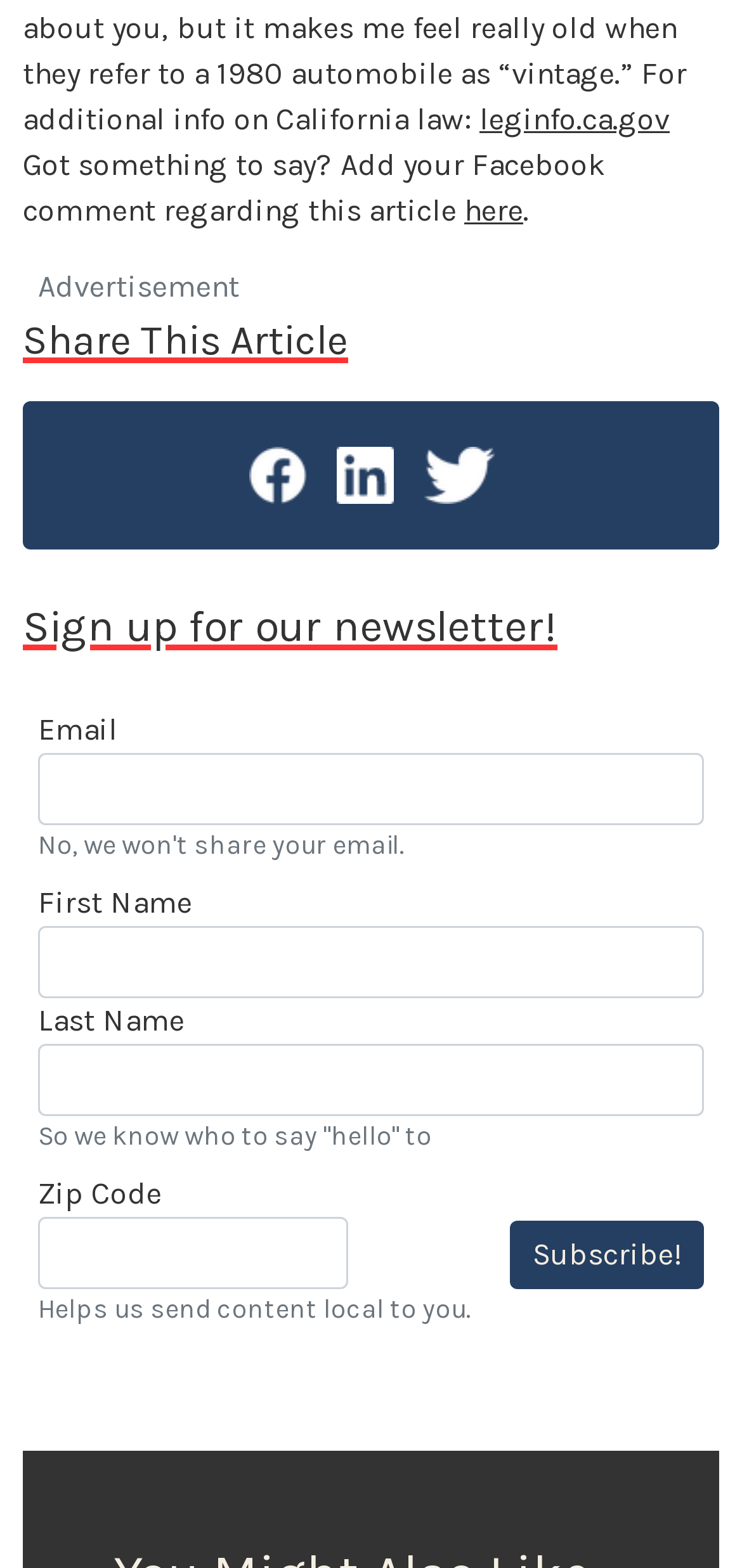Provide a brief response to the question below using a single word or phrase: 
What is the call-to-action button text in the newsletter sign-up form?

Subscribe!